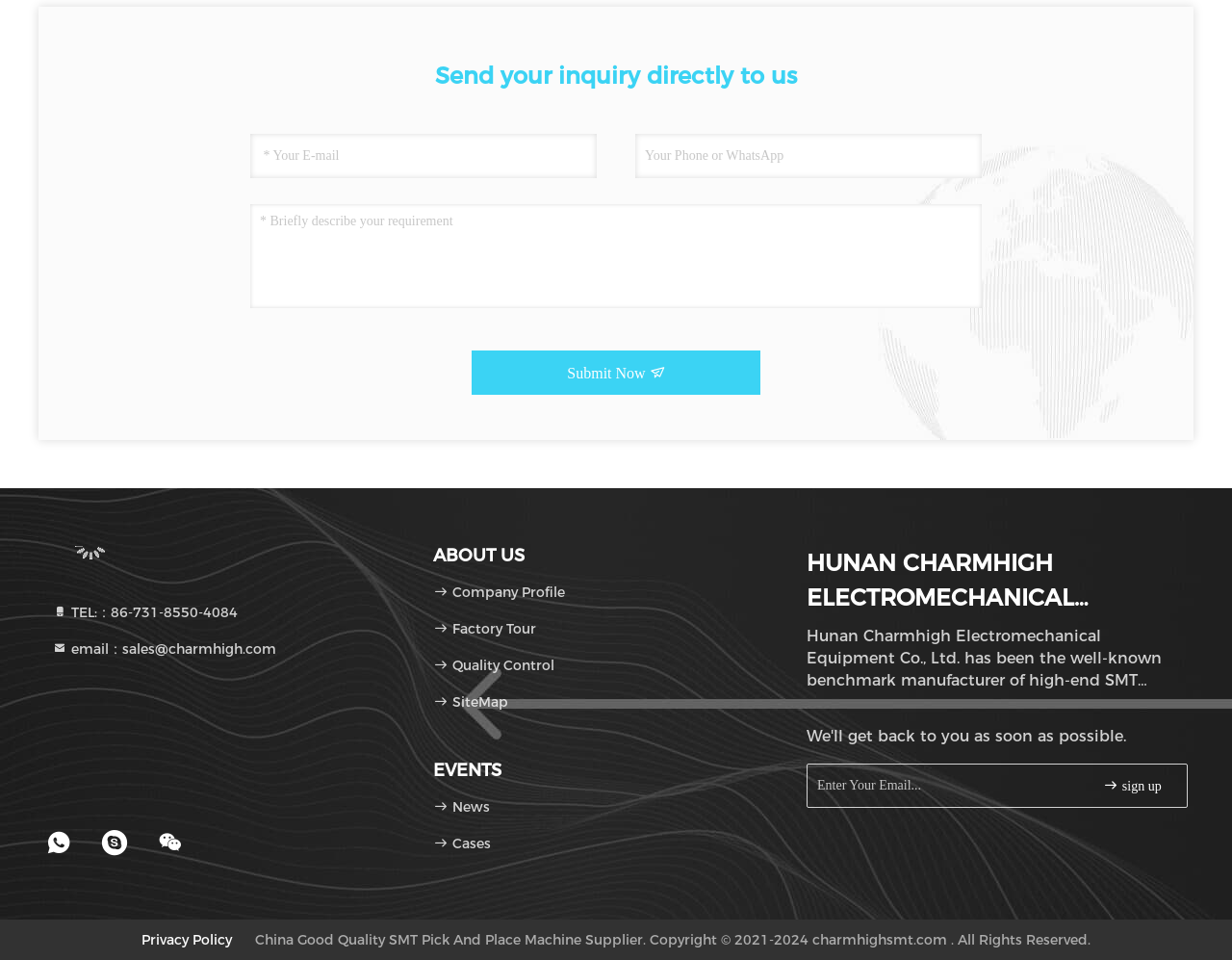What is the phone number?
Use the information from the screenshot to give a comprehensive response to the question.

The phone number can be found in the link element with bounding box coordinates [0.042, 0.629, 0.193, 0.647] and OCR text ' TEL:：86-731-8550-4084'.